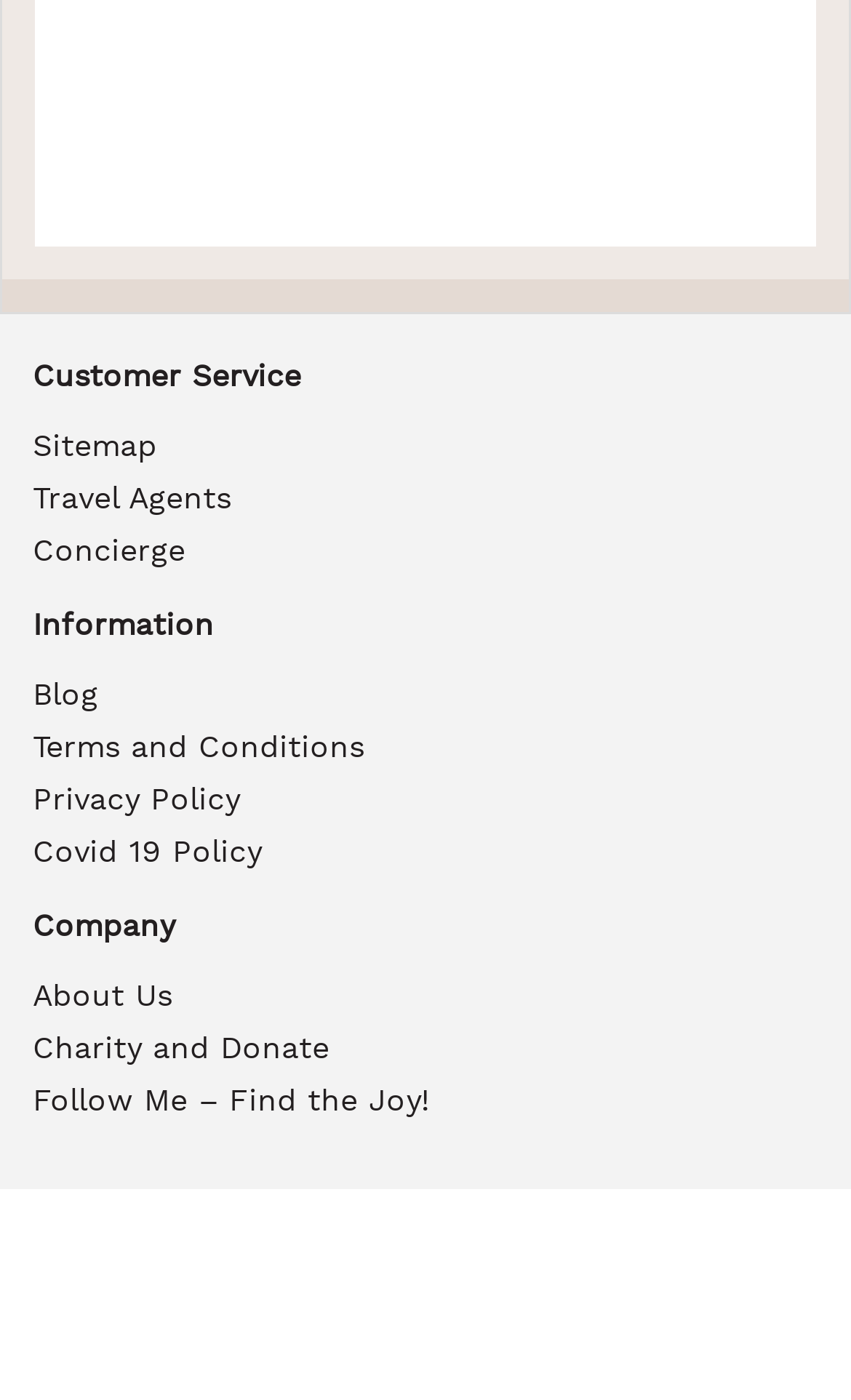Please identify the bounding box coordinates of the area that needs to be clicked to fulfill the following instruction: "Read the Blog."

[0.038, 0.483, 0.962, 0.521]